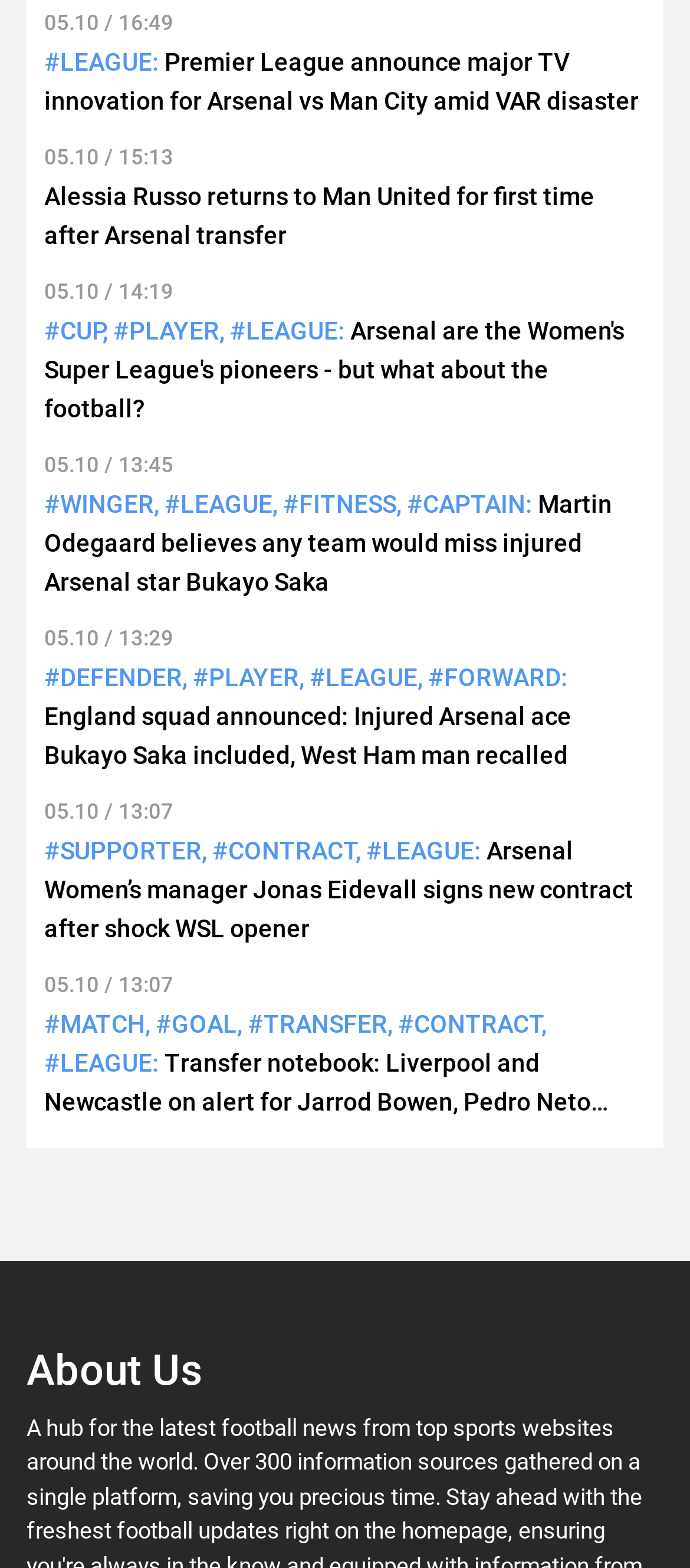Determine the bounding box coordinates of the element that should be clicked to execute the following command: "Click on the link to read about Premier League's TV innovation".

[0.064, 0.03, 0.926, 0.073]